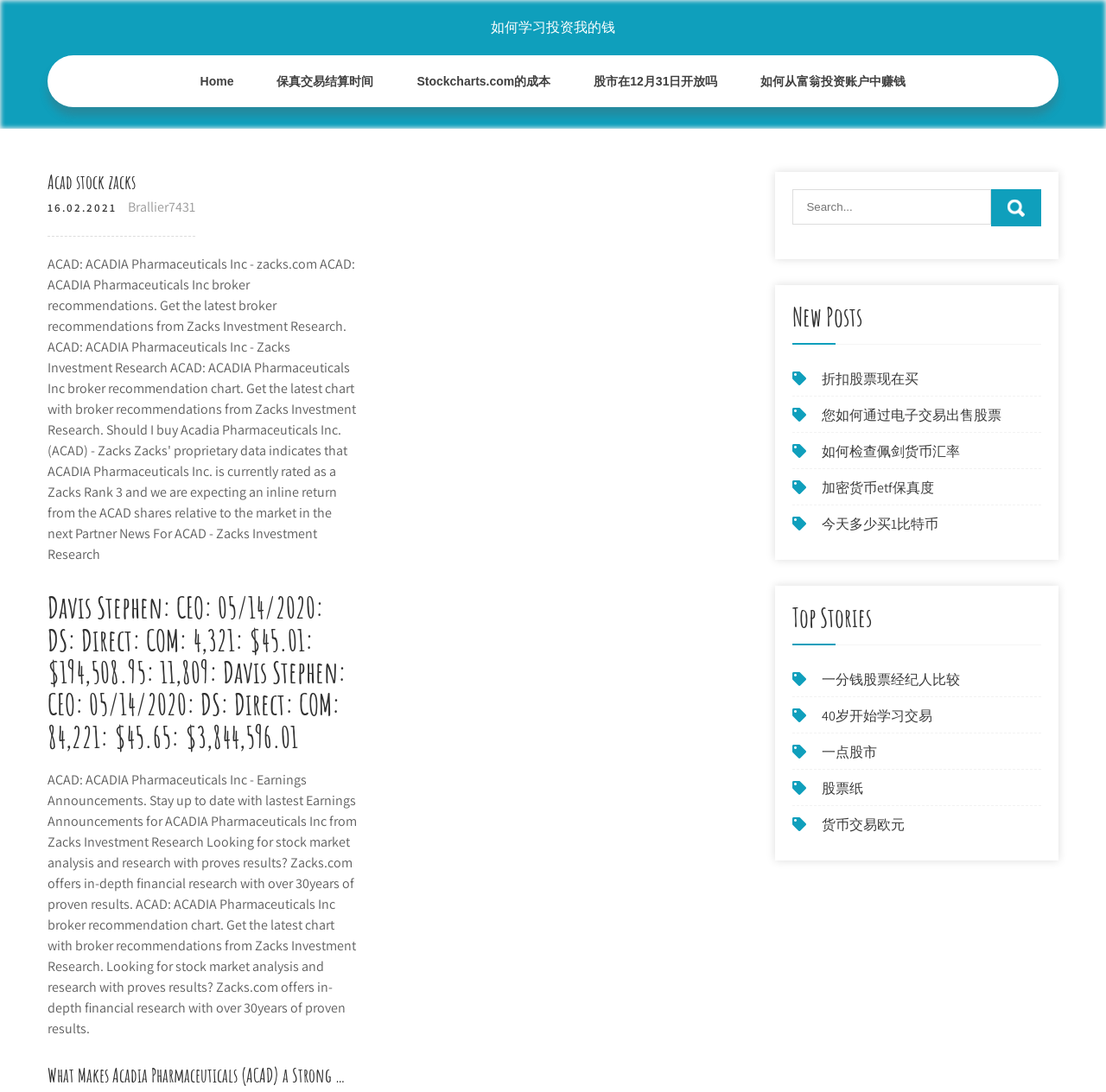From the webpage screenshot, predict the bounding box of the UI element that matches this description: "Home".

[0.161, 0.051, 0.231, 0.098]